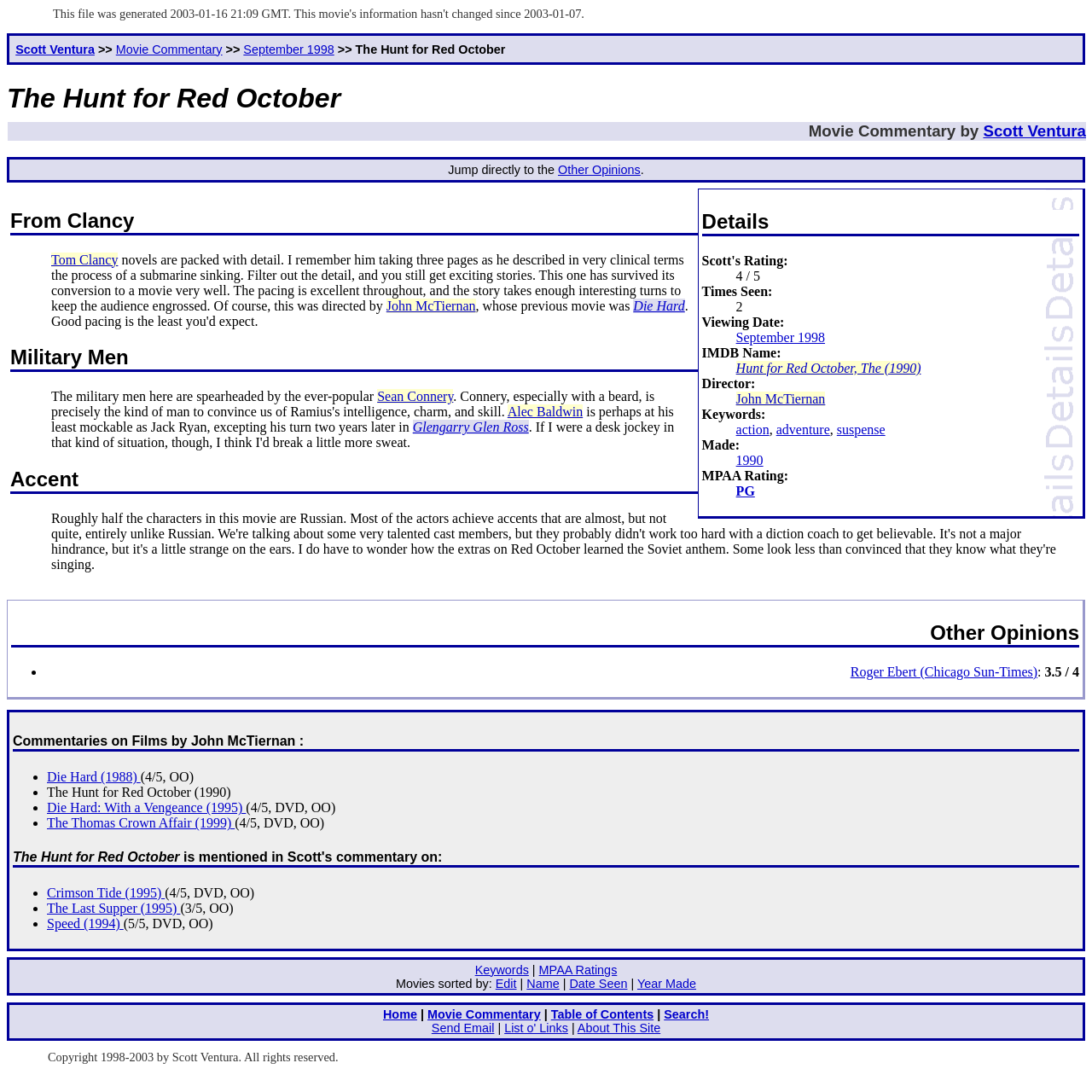How many other opinions are listed?
Provide a thorough and detailed answer to the question.

The number of other opinions listed can be found in the 'Other Opinions' section, where there is one opinion listed from Roger Ebert of the Chicago Sun-Times.